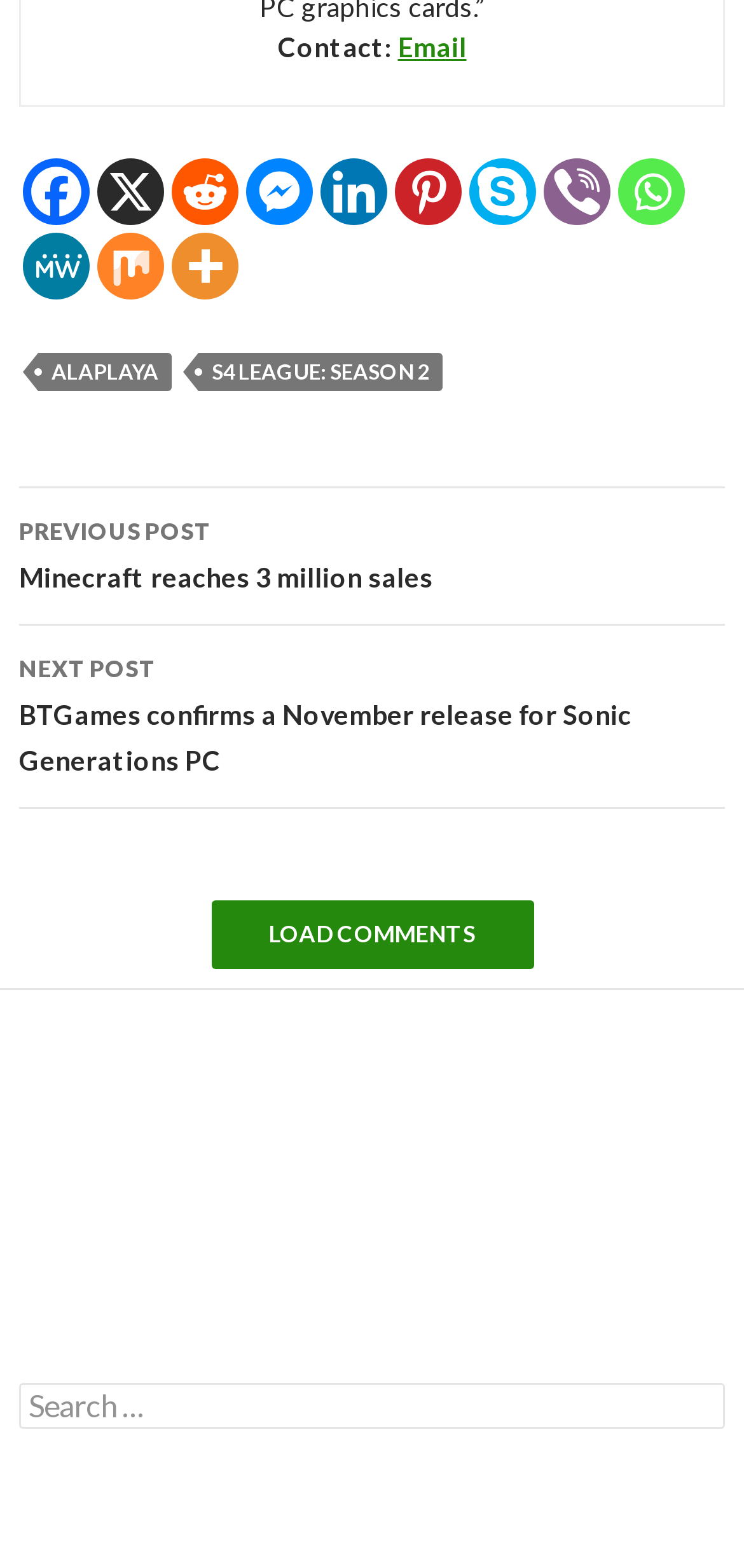Based on the element description: "aria-label="MeWe" title="MeWe"", identify the UI element and provide its bounding box coordinates. Use four float numbers between 0 and 1, [left, top, right, bottom].

[0.031, 0.148, 0.121, 0.19]